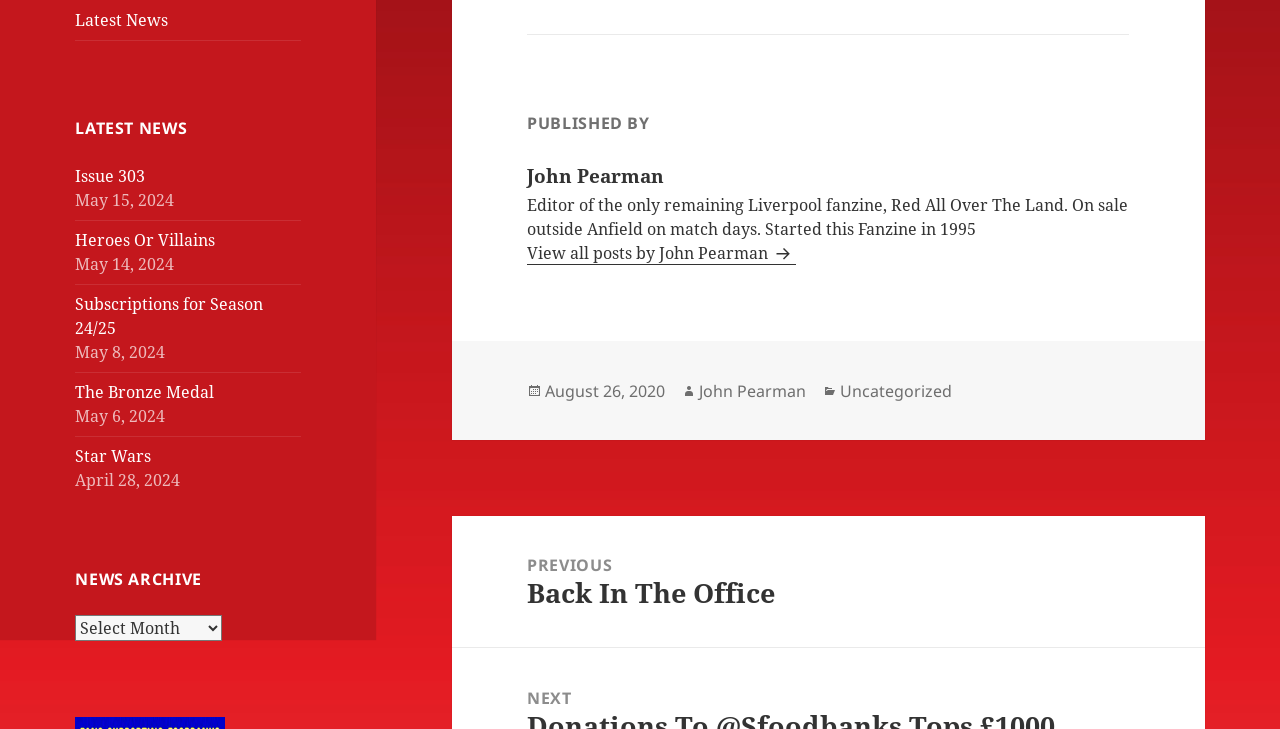Identify and provide the bounding box for the element described by: "Uncategorized".

[0.651, 0.524, 0.732, 0.548]